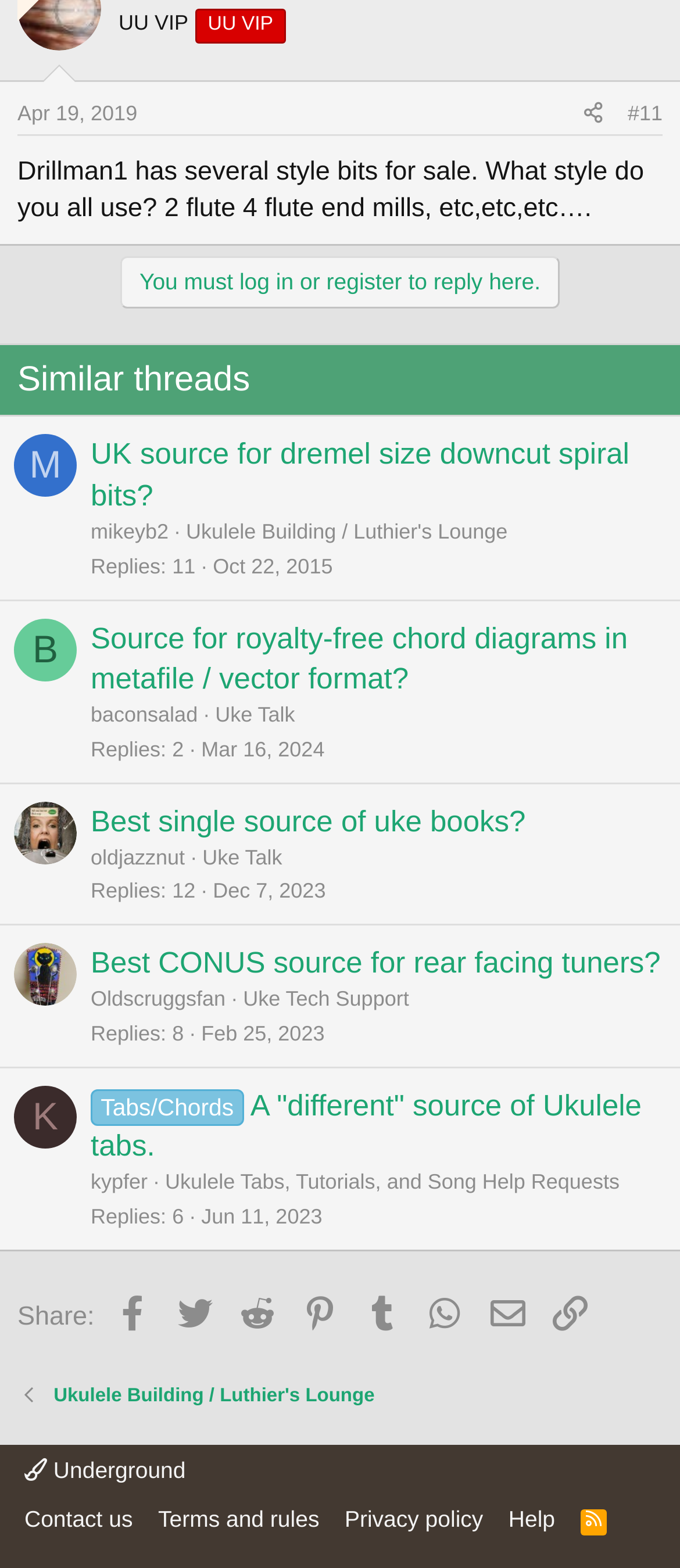From the screenshot, find the bounding box of the UI element matching this description: "Privacy policy". Supply the bounding box coordinates in the form [left, top, right, bottom], each a float between 0 and 1.

[0.497, 0.959, 0.721, 0.98]